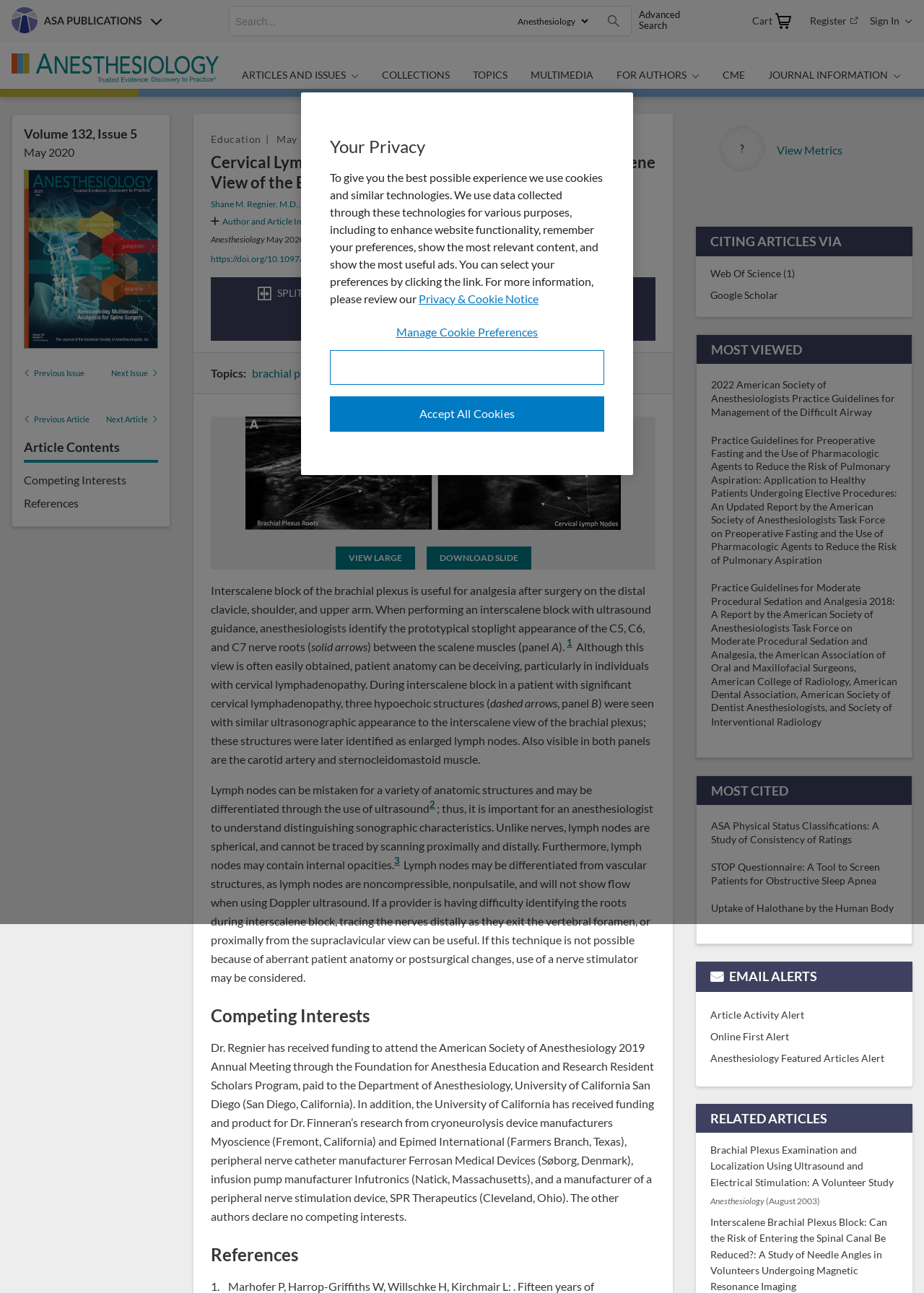Identify the bounding box coordinates of the element that should be clicked to fulfill this task: "Read the 'From Beginner to Winner: Baccarat Strategies for All Levels' post". The coordinates should be provided as four float numbers between 0 and 1, i.e., [left, top, right, bottom].

None